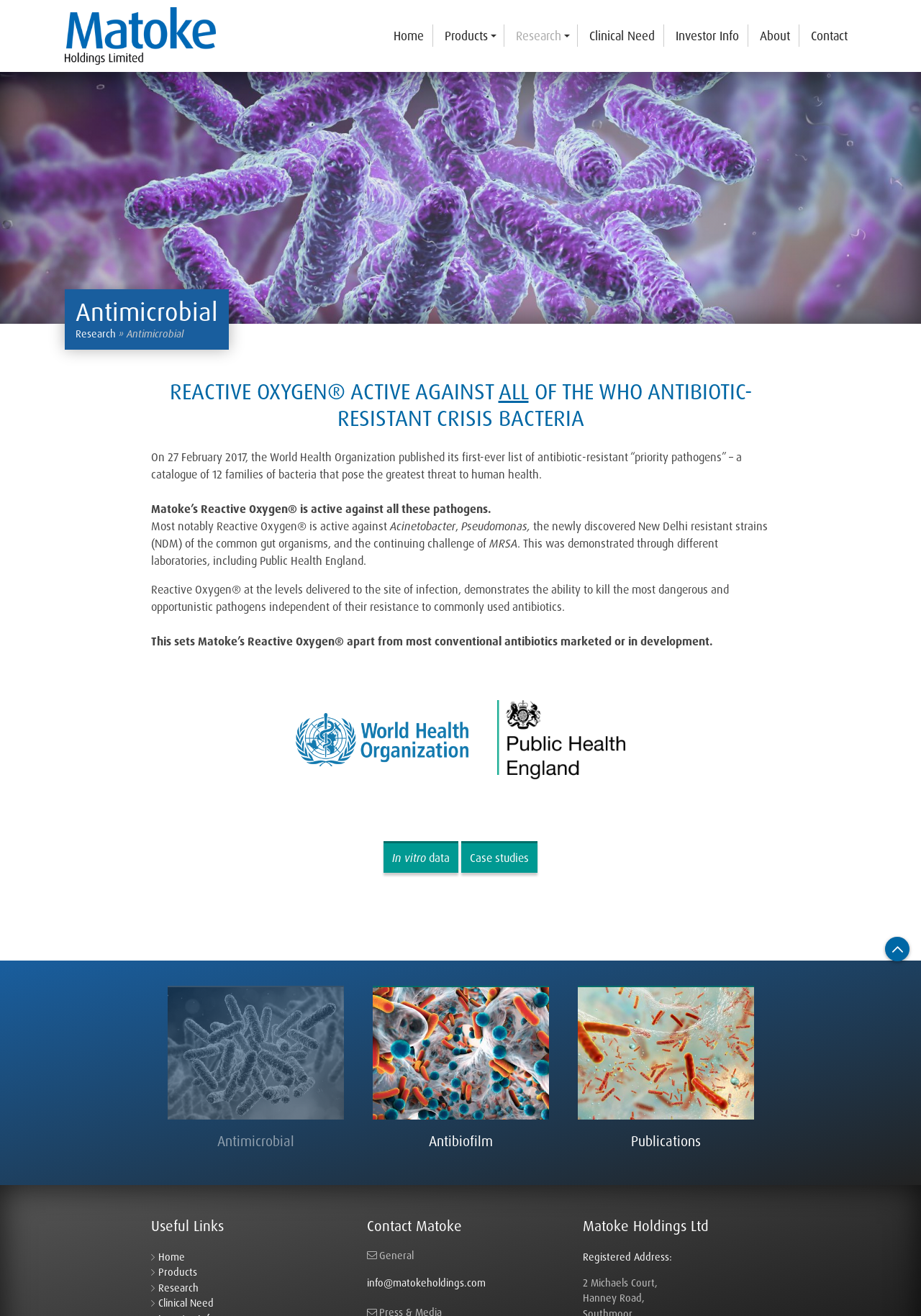Identify the bounding box coordinates necessary to click and complete the given instruction: "View 'Research' page".

[0.551, 0.019, 0.627, 0.036]